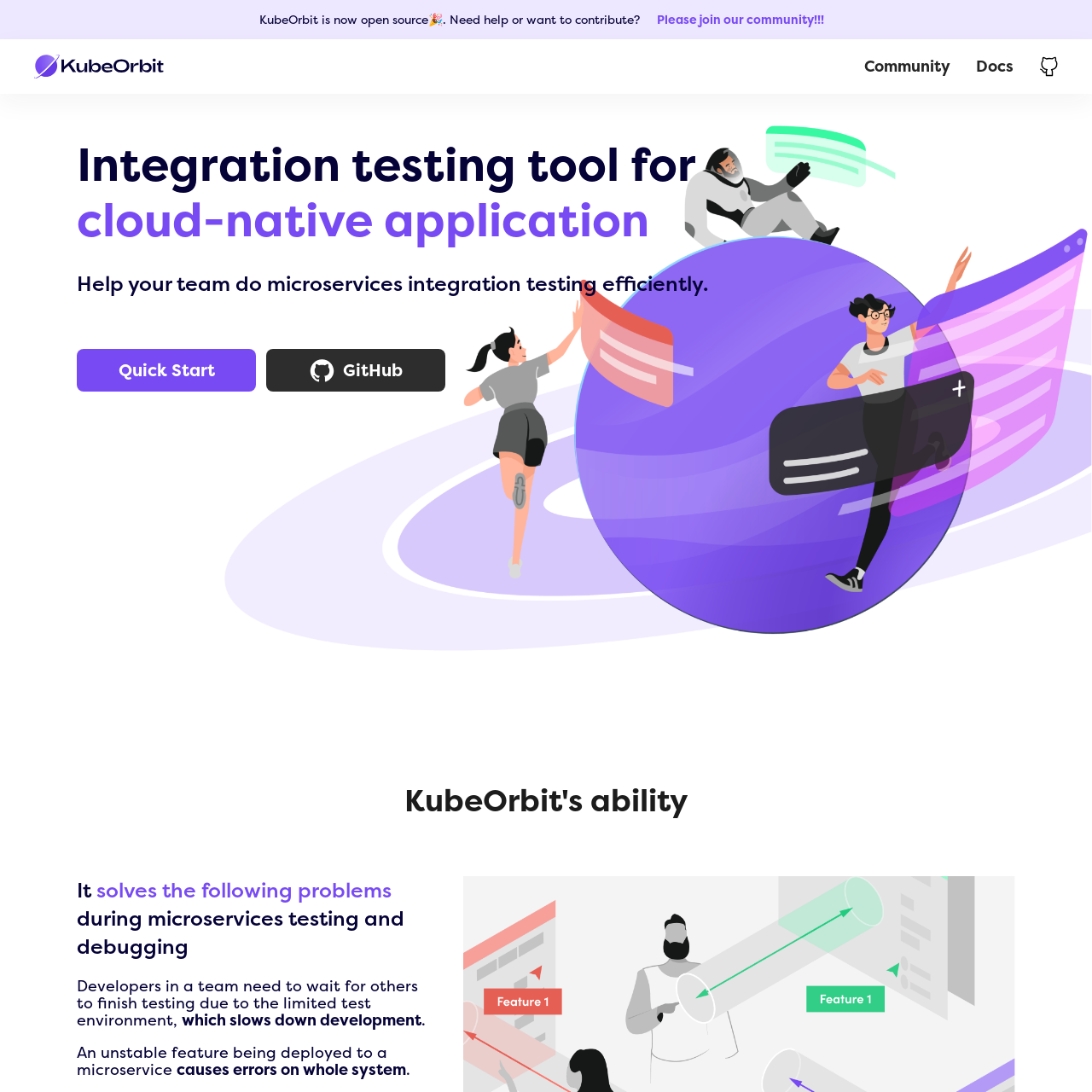Bounding box coordinates are specified in the format (top-left x, top-left y, bottom-right x, bottom-right y). All values are floating point numbers bounded between 0 and 1. Please provide the bounding box coordinate of the region this sentence describes: Quick Start

[0.07, 0.32, 0.234, 0.359]